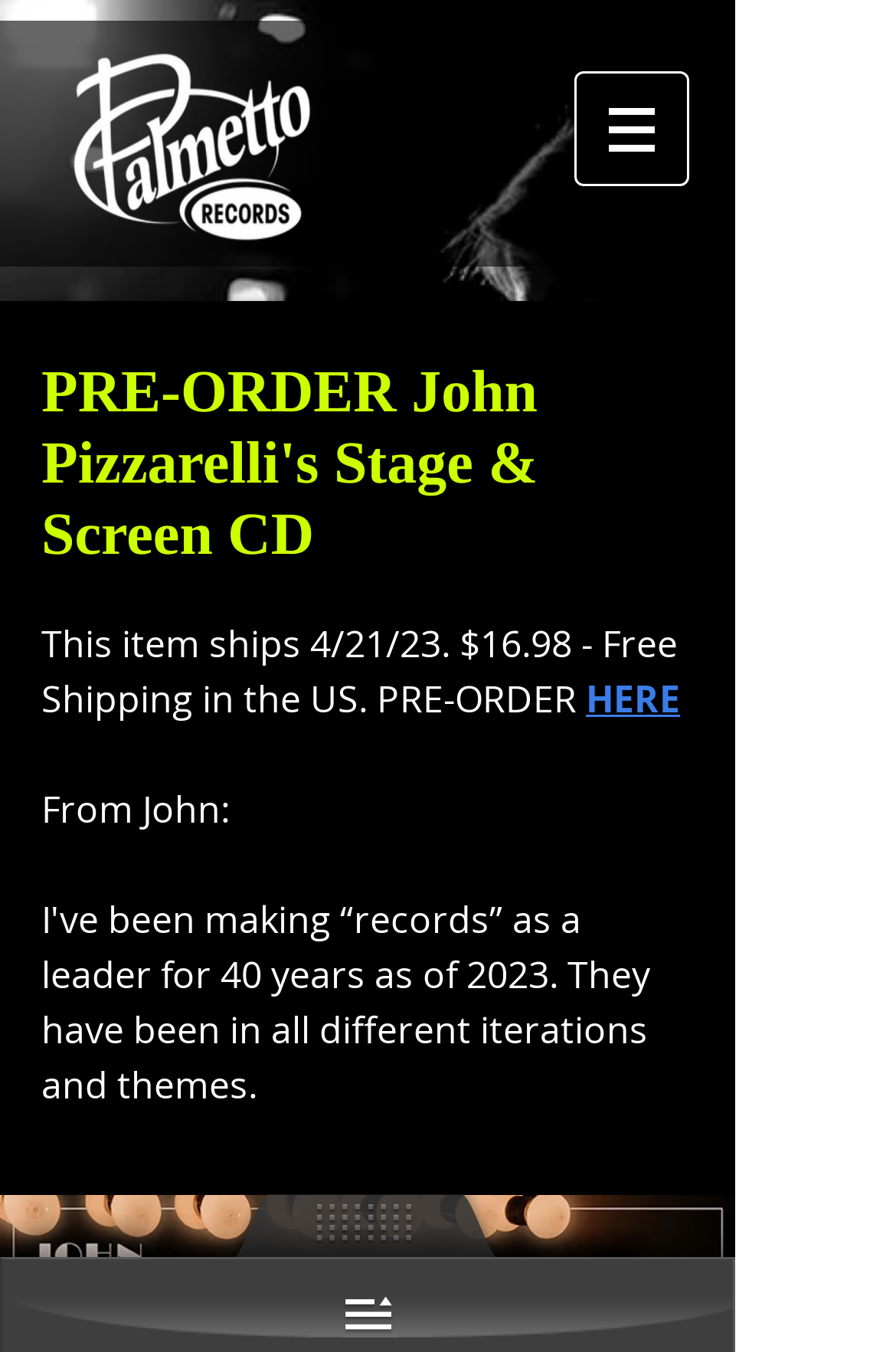Is free shipping available for this product in the US?
Examine the image and give a concise answer in one word or a short phrase.

Yes